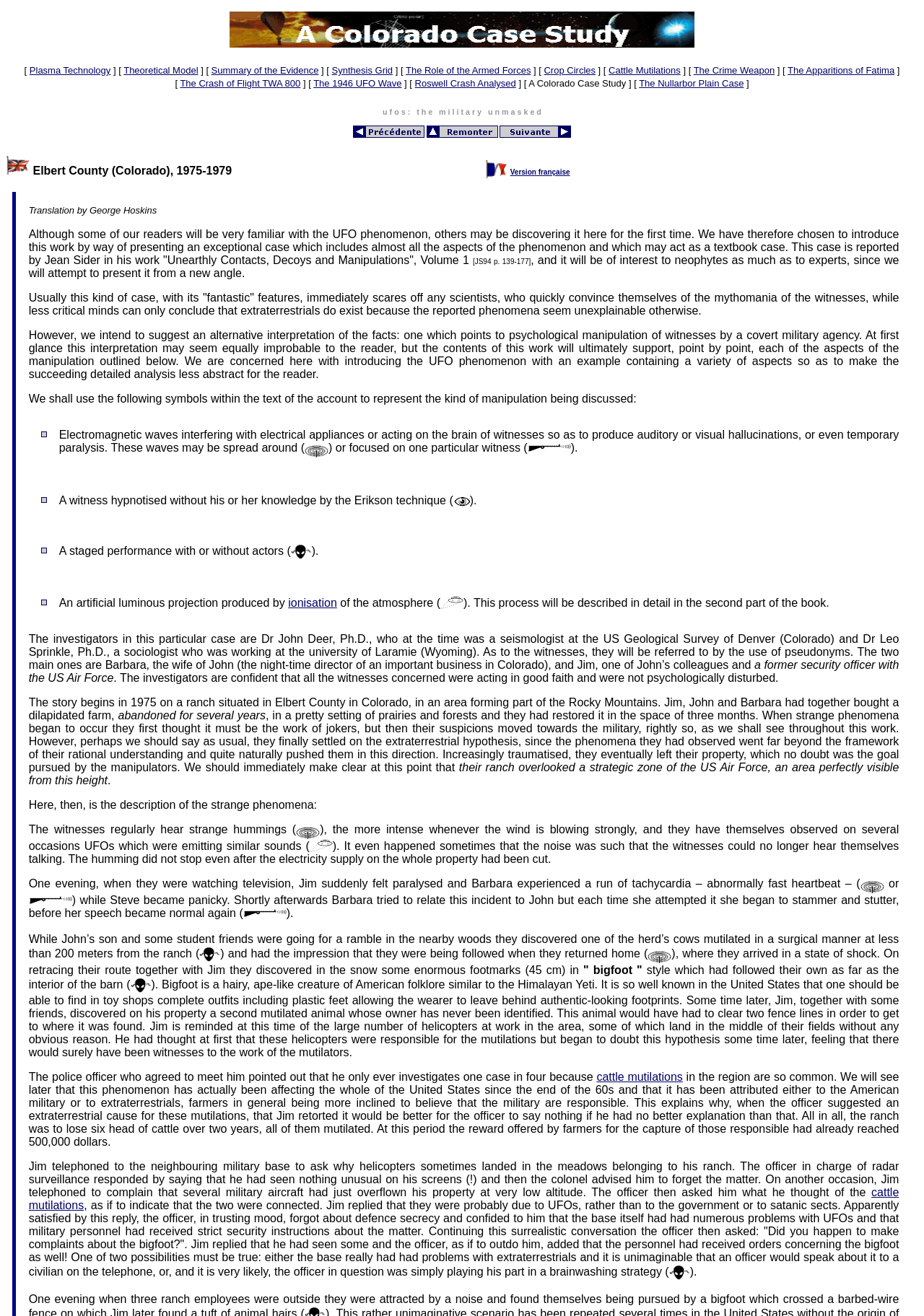What is the size of the footprints found in the snow?
Please give a well-detailed answer to the question.

The text states that Jim and his friends discovered in the snow some enormous footmarks (45 cm) in 'bigfoot' style which had followed their own as far as the interior of the barn.